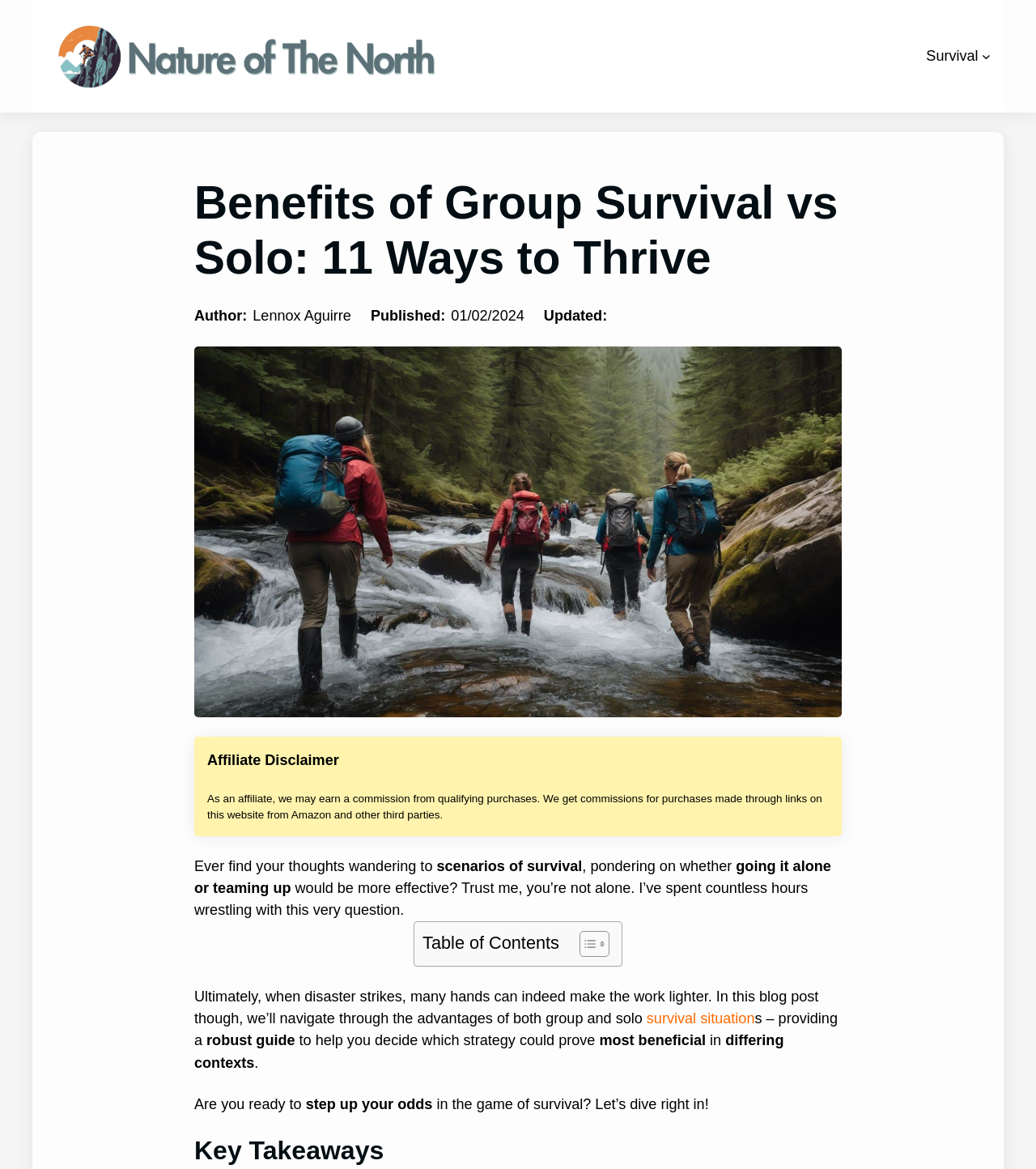What is the purpose of the 'Table of Contents' section?
Based on the image, provide a one-word or brief-phrase response.

To navigate the blog post